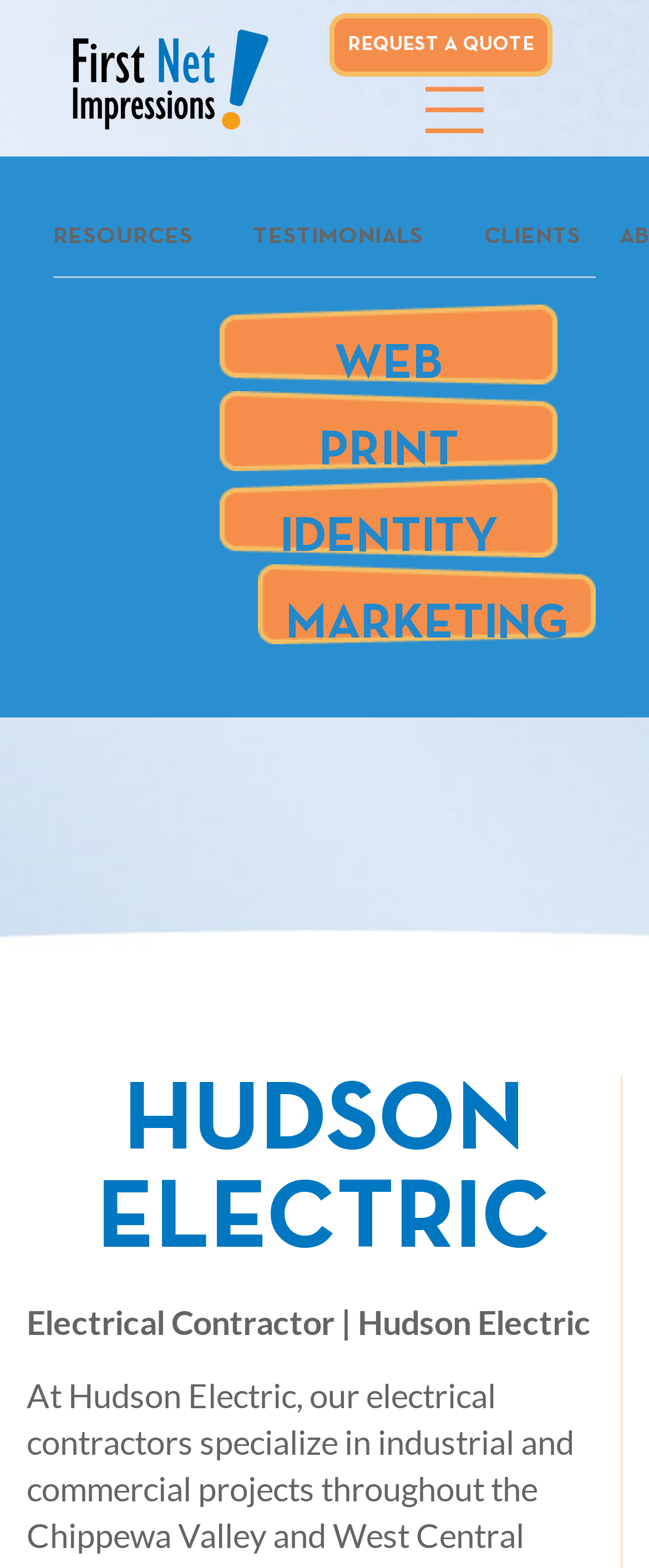Identify the bounding box coordinates of the element to click to follow this instruction: 'Explore resources'. Ensure the coordinates are four float values between 0 and 1, provided as [left, top, right, bottom].

[0.082, 0.144, 0.297, 0.159]